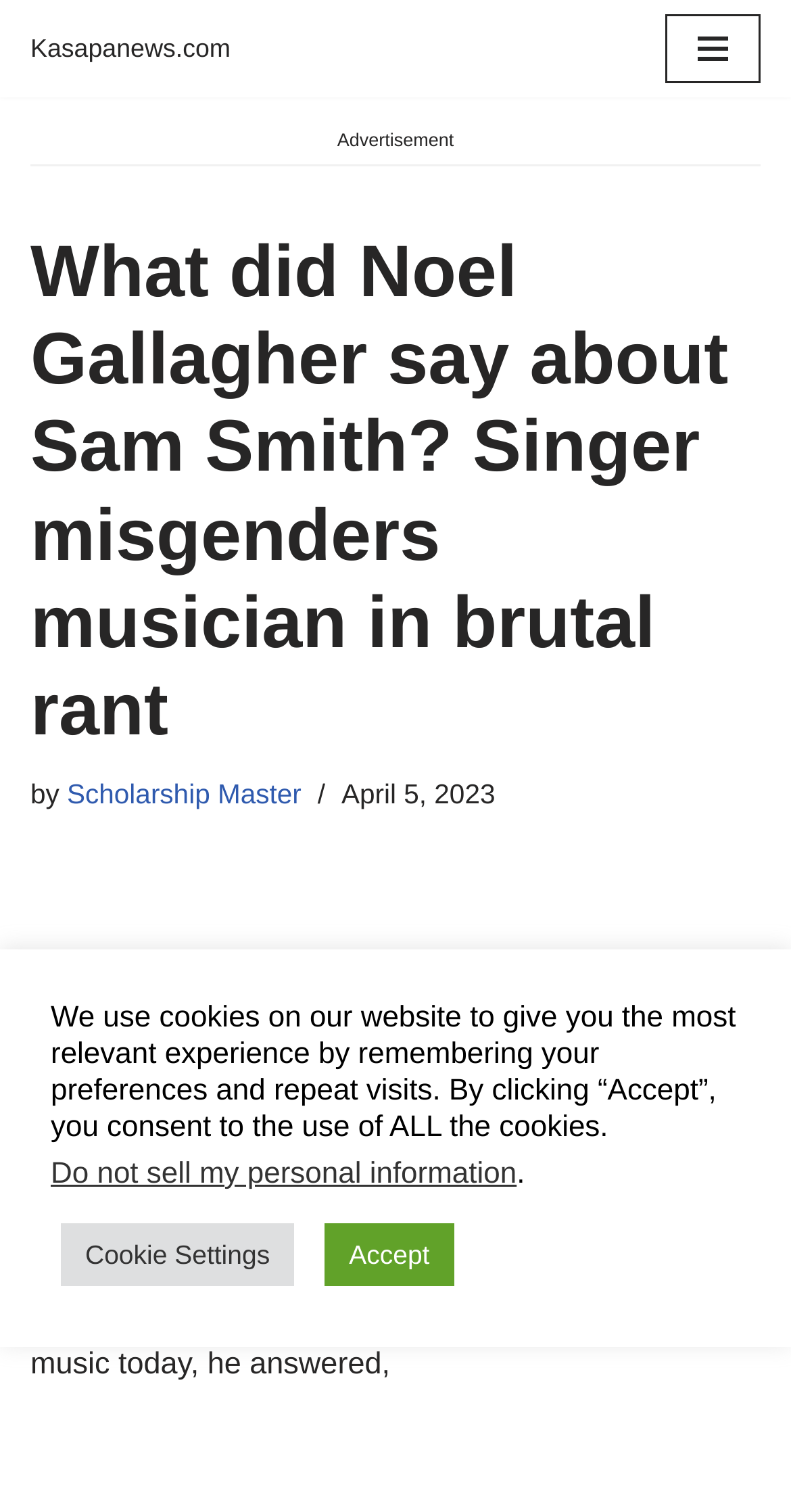Determine the main heading text of the webpage.

What did Noel Gallagher say about Sam Smith? Singer misgenders musician in brutal rant